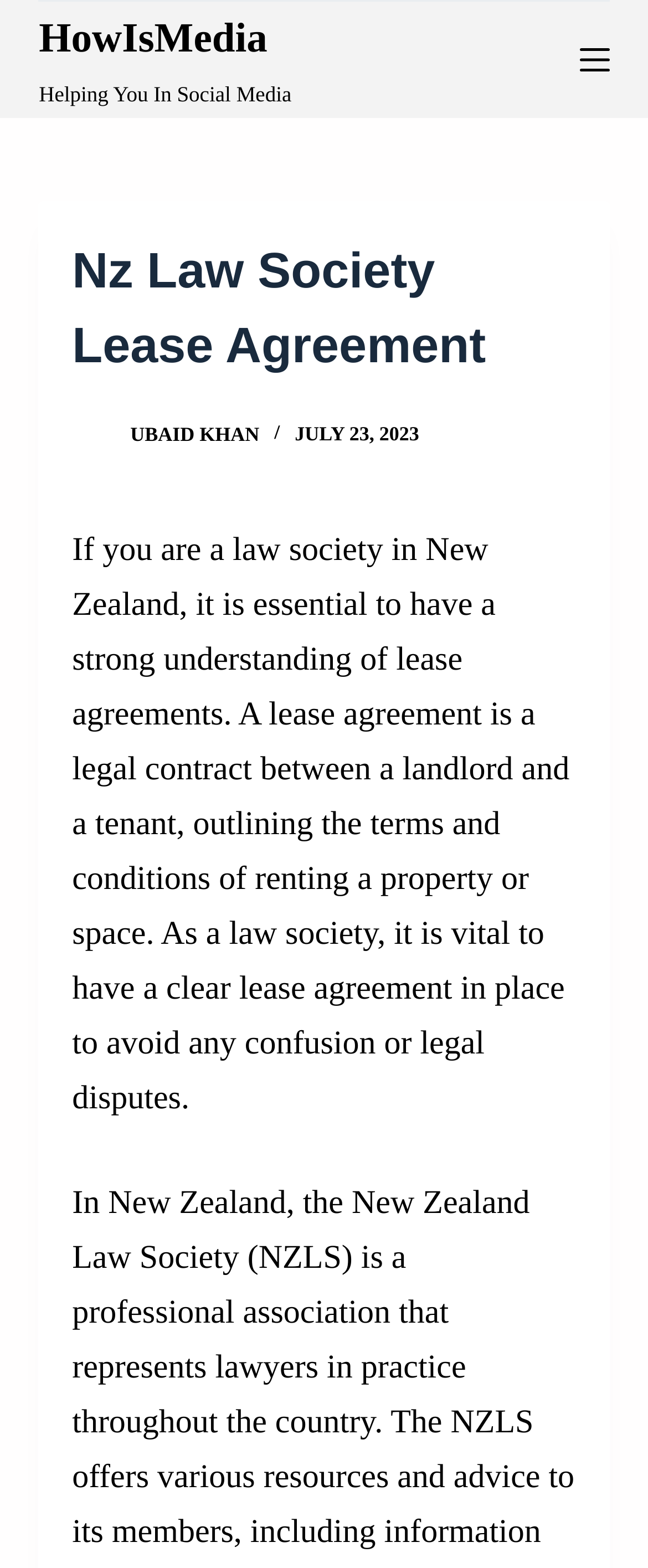What is the date of the article?
Based on the image, please offer an in-depth response to the question.

The date of the article can be found by looking at the header section of the webpage, where the time element is displayed, showing the date 'JULY 23, 2023'.